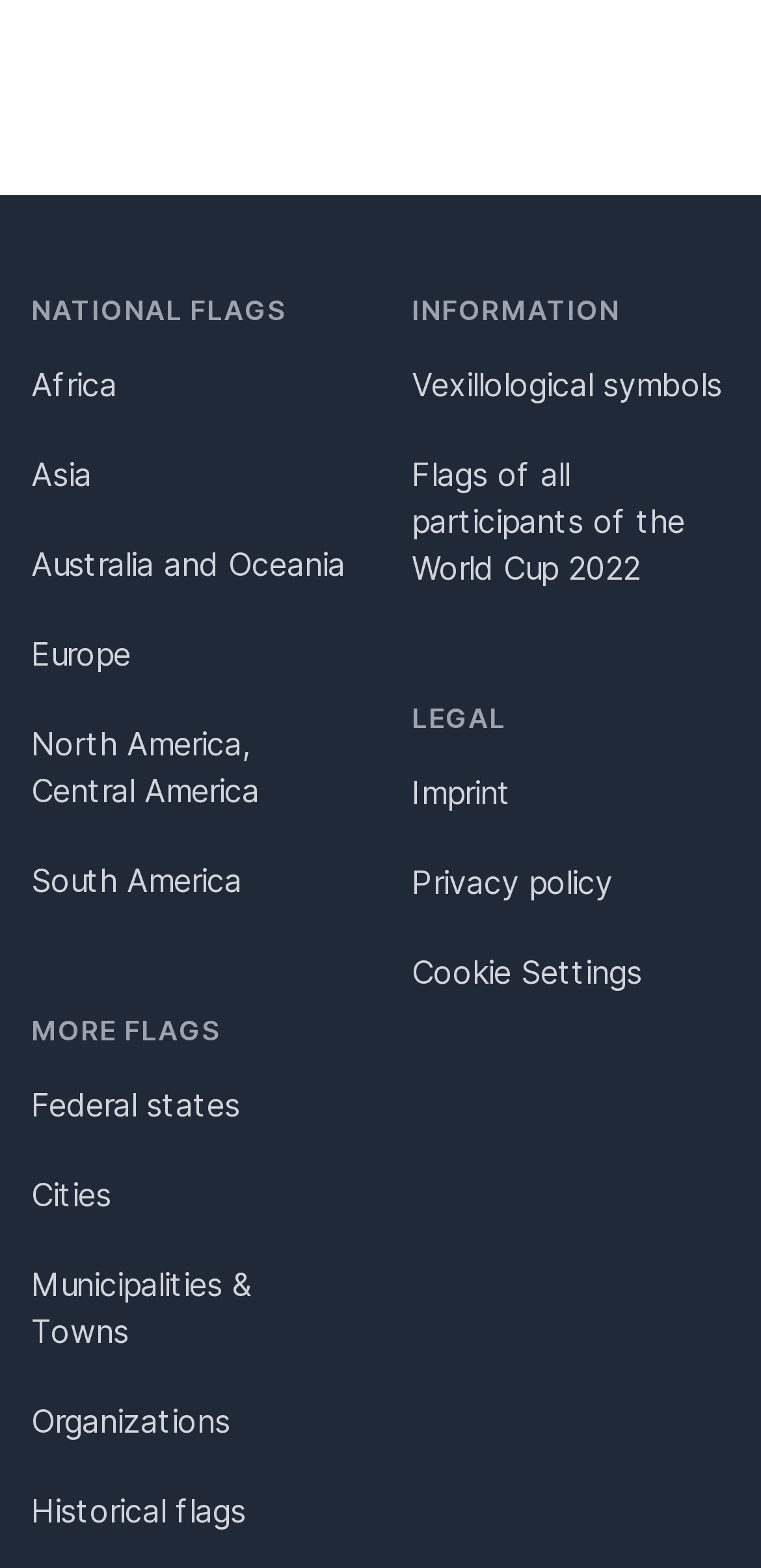Find the bounding box coordinates for the area you need to click to carry out the instruction: "View national flags". The coordinates should be four float numbers between 0 and 1, indicated as [left, top, right, bottom].

[0.041, 0.187, 0.376, 0.208]